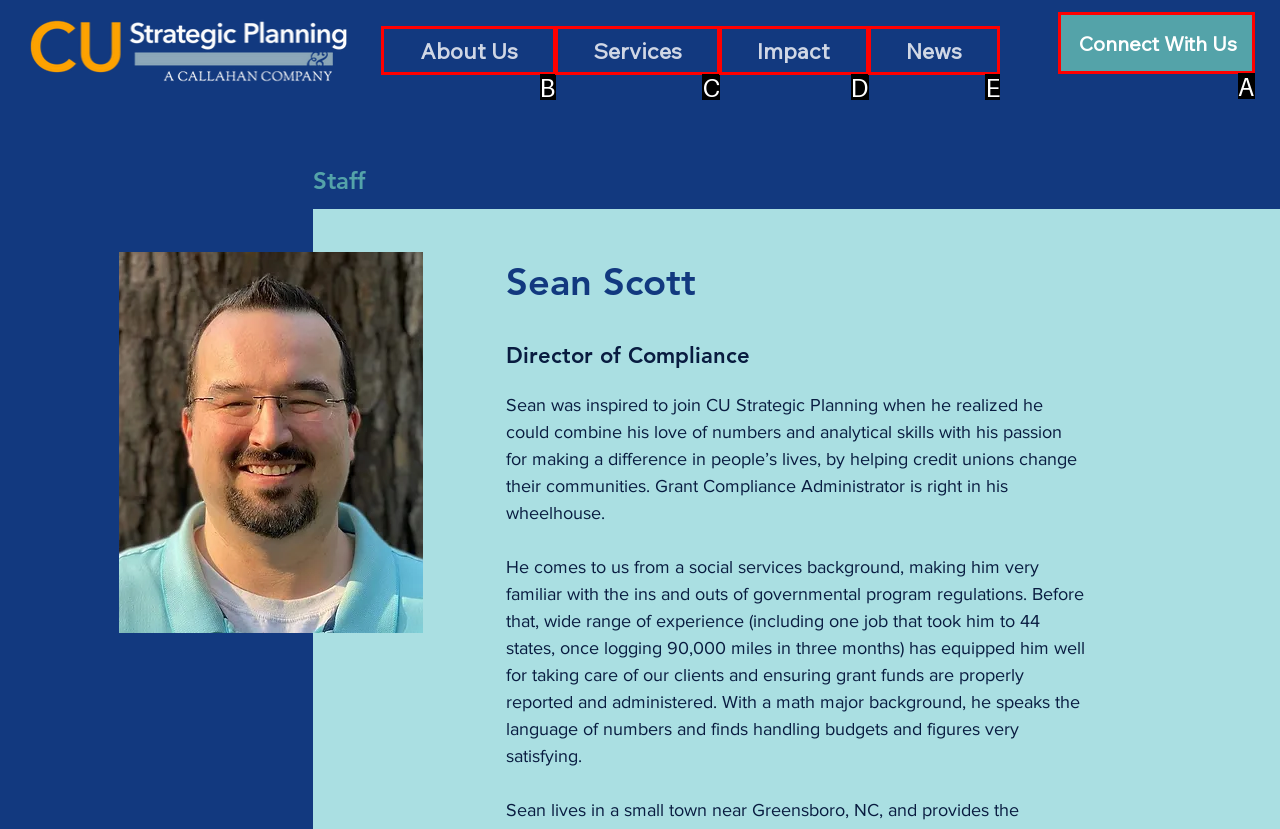Identify the letter corresponding to the UI element that matches this description: Connect With Us
Answer using only the letter from the provided options.

A